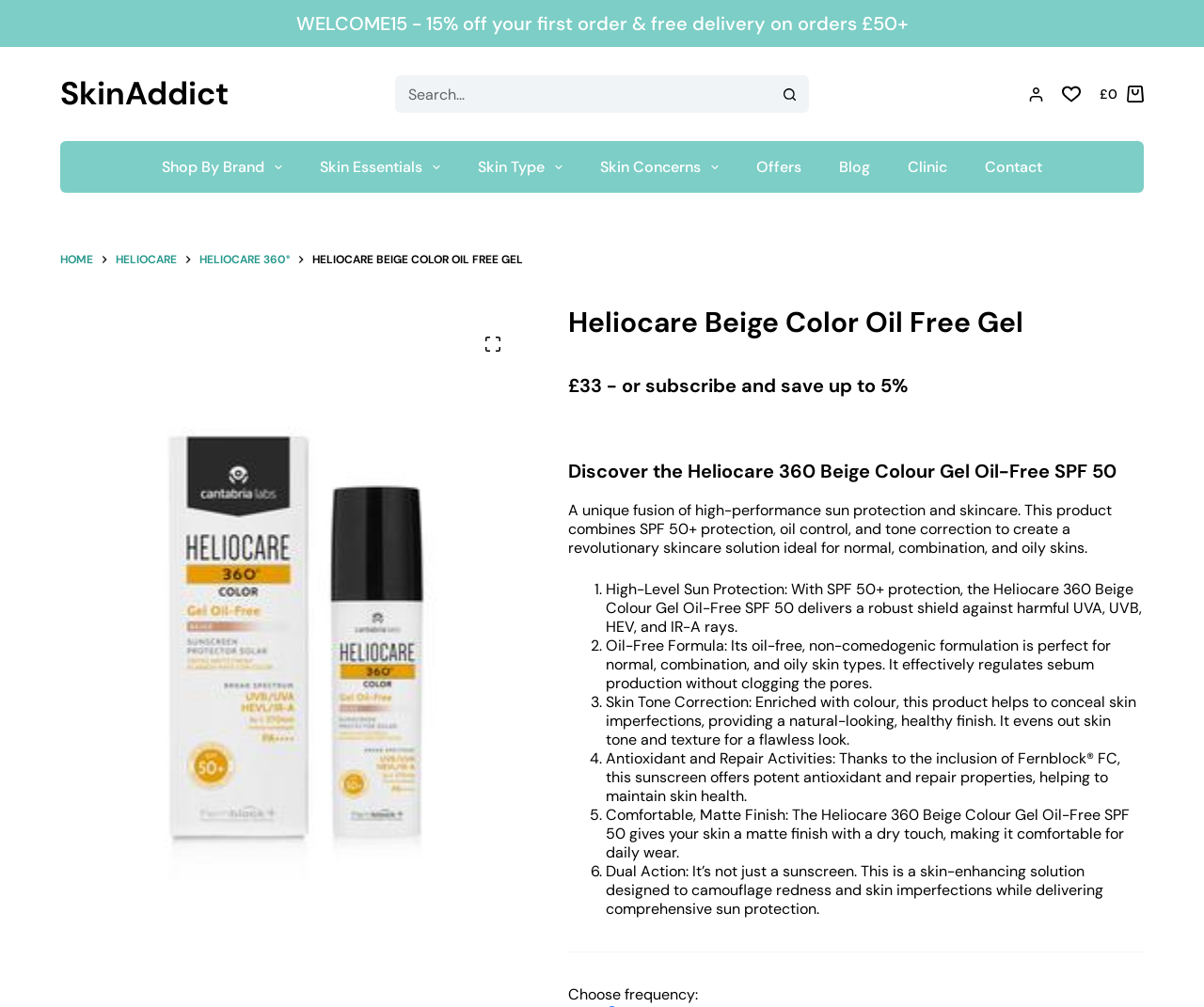What is the purpose of the search bar?
Look at the image and respond with a single word or a short phrase.

Search for products